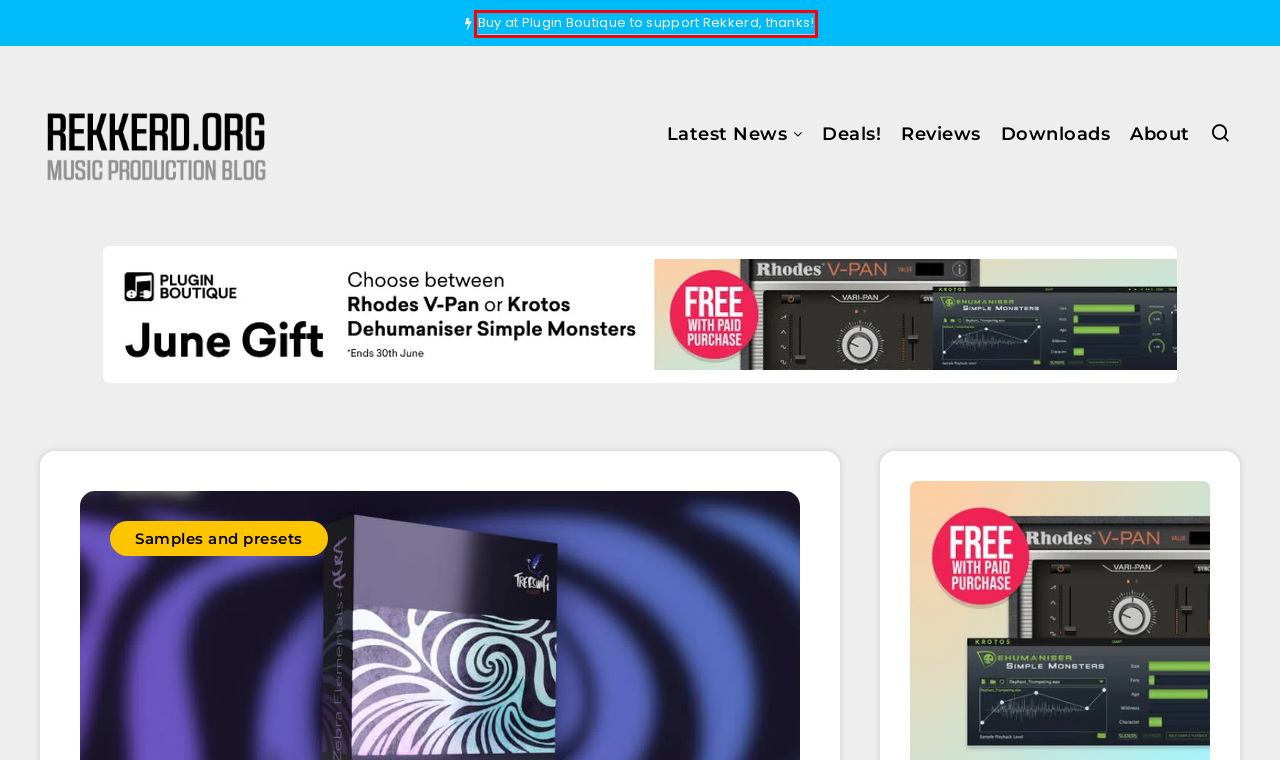You are given a screenshot of a webpage with a red bounding box around an element. Choose the most fitting webpage description for the page that appears after clicking the element within the red bounding box. Here are the candidates:
A. Rekkerd.org - Music Production News, Contests, Reviews & more
B. Cinematic Archives
C. About rekkerd.org
D. Download free VST plugins, samples, loops, patches, sound banks and more
E. VST Plugins, Synth Presets, Effects, Virtual Instruments, Music
F. Reviews Archives
G. Deals and sales on VST plugins, sounds and other music software
H. VirtualCZ synthesizer by Plugin Boutique on sale for $19 USD

E